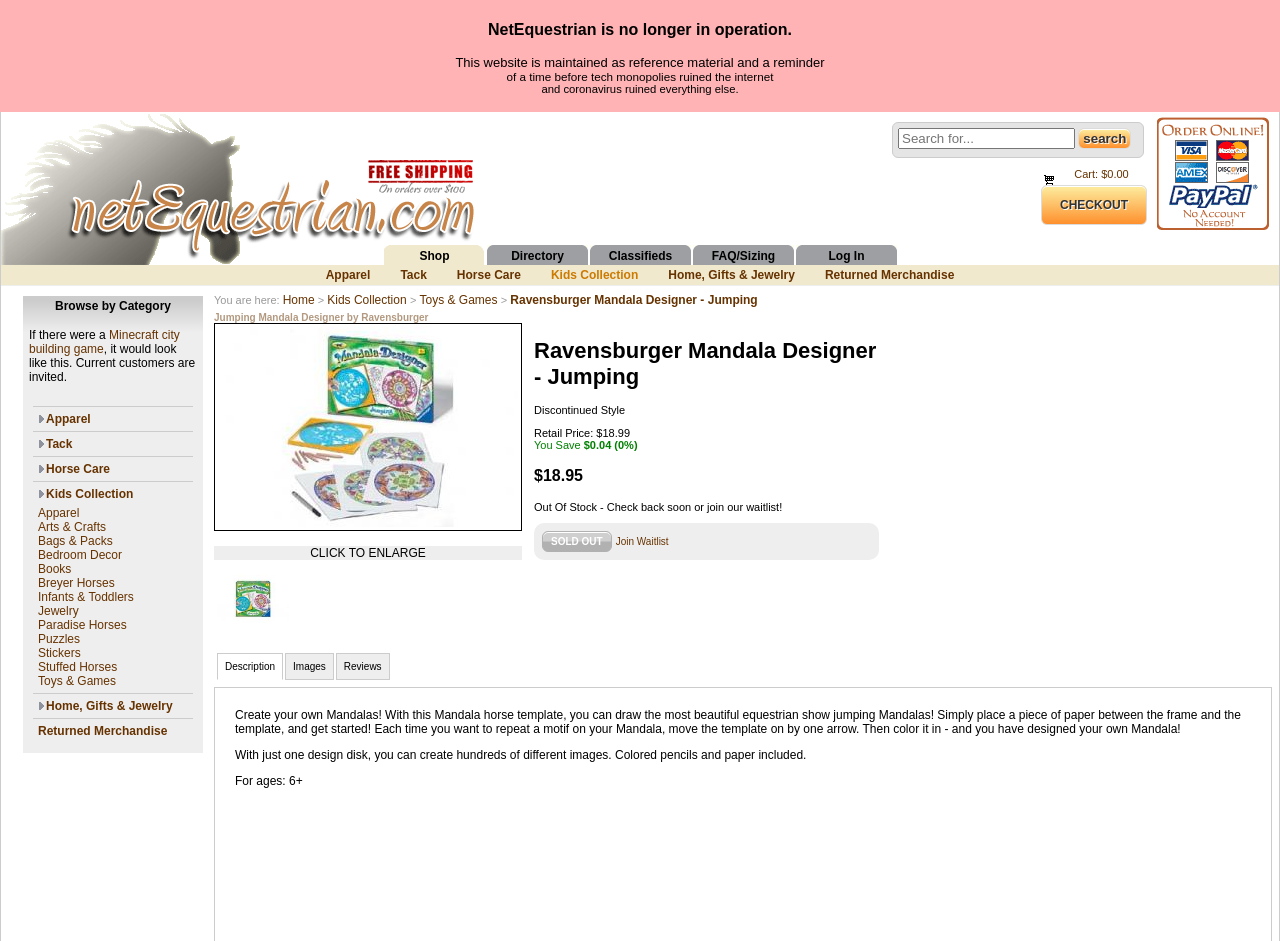Explain the webpage's layout and main content in detail.

This webpage is an e-commerce site for horse-related products, specifically featuring the "Jumping Mandala Designer by Ravensburger". At the top, there is a notification stating that "NetEquestrian is no longer in operation" and that the website is maintained as a reference material.

Below the notification, there are several links to different categories, including "English horse Tack", "Horse Links Directory", "Free Horse Classifieds", and more. Each of these links has an accompanying image.

On the left side of the page, there is a search bar with a "Search for..." textbox and a "search" button. Above the search bar, there are links to "Cart: $0.00" and "CHECKOUT".

The main content of the page is divided into two sections. The top section features a heading "Jumping Mandala Designer by Ravensburger" and an image of the product. Below the image, there is a description of the product, including its retail price, discount, and availability. The product is currently out of stock, and there is an option to join a waitlist.

The bottom section of the page is a list of categories, including "Apparel", "Tack", "Horse Care", and more. Each category has a link and an accompanying image. There are also links to "Home", "Kids Collection", and "Toys & Games" at the bottom of the page.

Throughout the page, there are several images and links to different products and categories, making it easy for users to navigate and find what they are looking for.